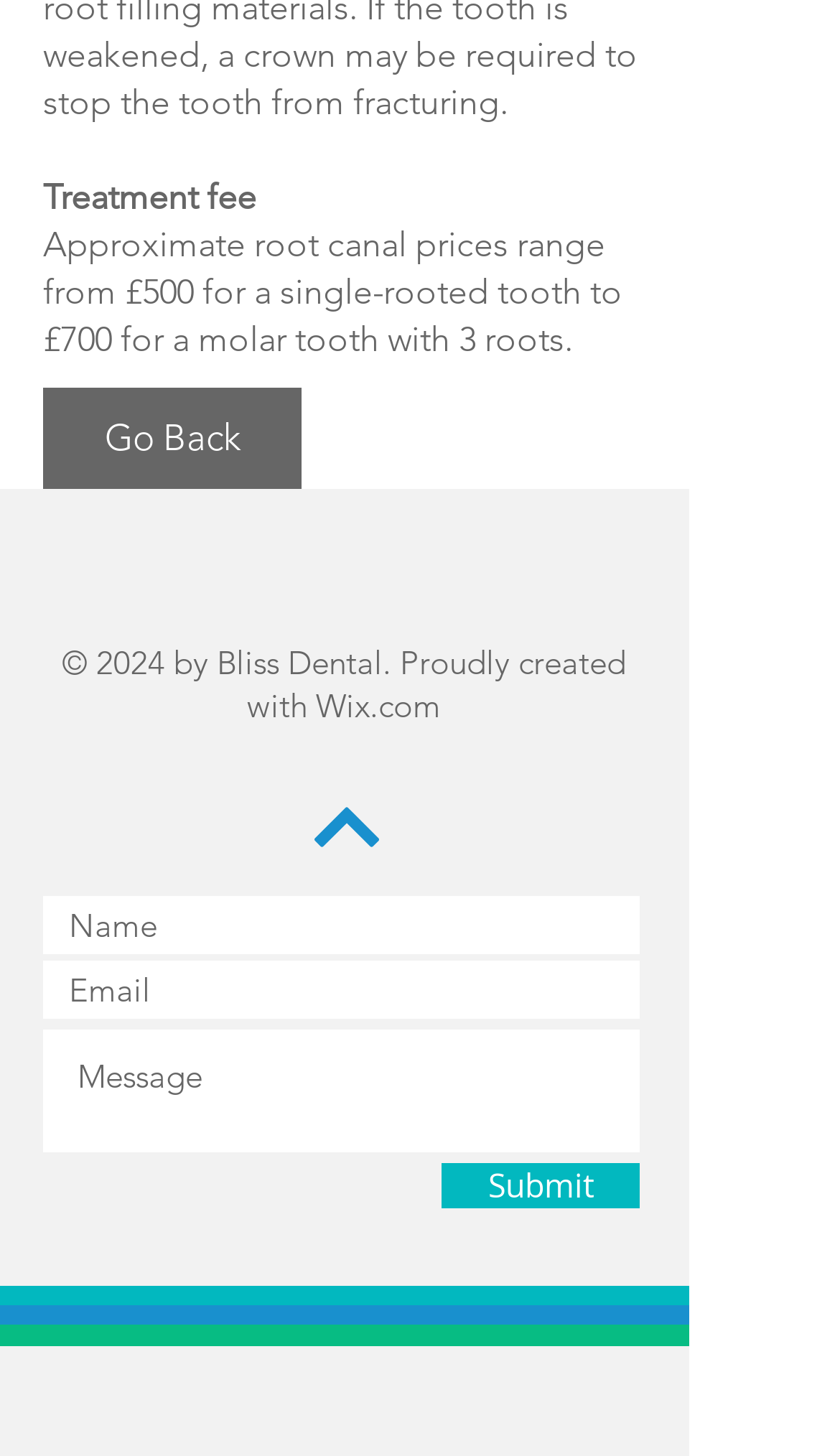Identify the bounding box coordinates for the UI element mentioned here: "Go Back". Provide the coordinates as four float values between 0 and 1, i.e., [left, top, right, bottom].

[0.051, 0.266, 0.359, 0.337]